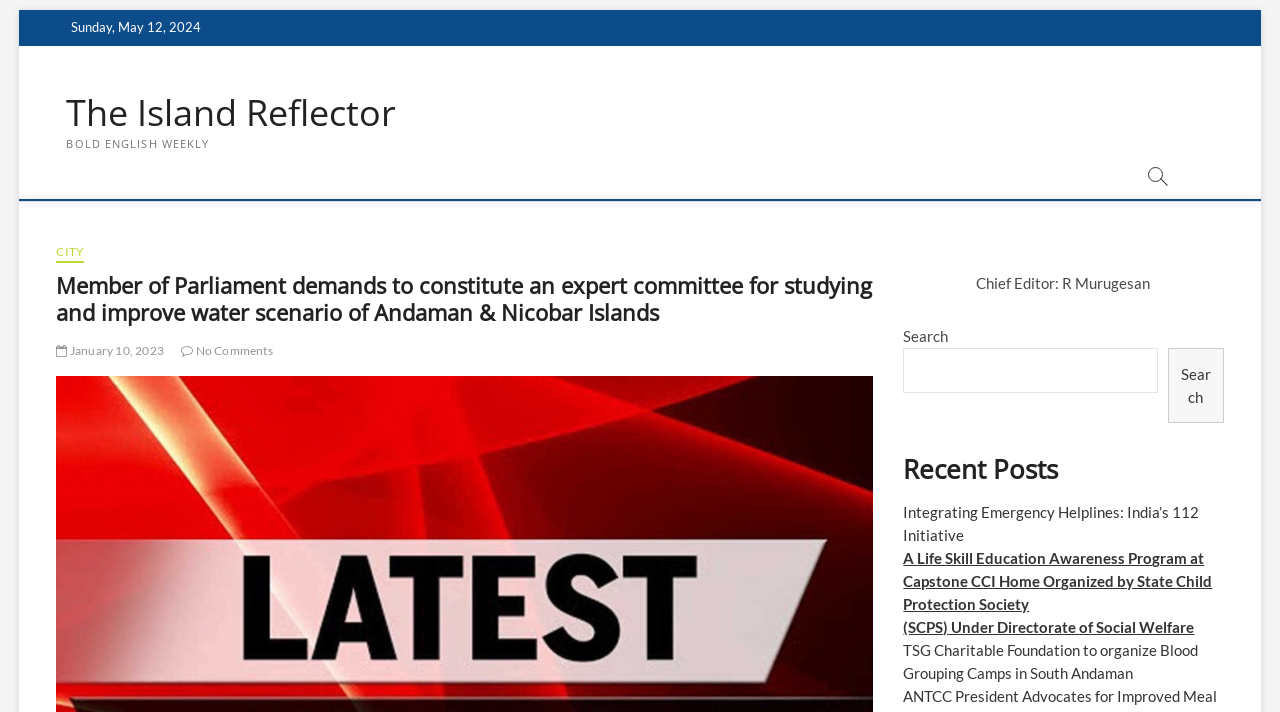How many recent posts are listed?
Give a detailed and exhaustive answer to the question.

I counted the number of links under the 'Recent Posts' heading and found three links, which I assume are the recent posts.